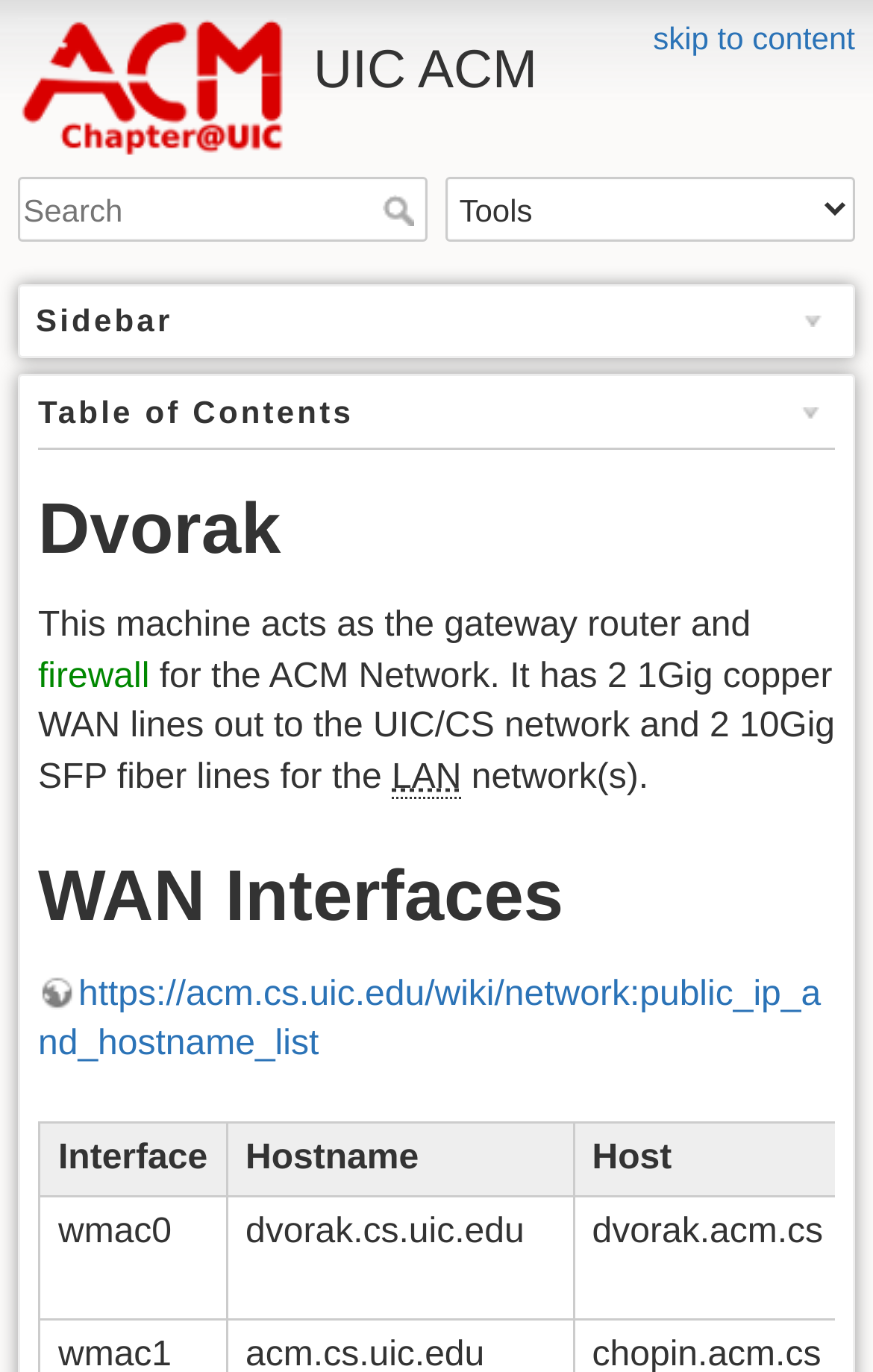Detail the various sections and features present on the webpage.

The webpage is about a Linux server, specifically the Dvorak server, which is part of the UIC ACM network. At the top, there is a link to "skip to content" and a heading that reads "UIC ACM". Below this, there is a search bar with a text box and a "Search" button. To the right of the search bar, there is a combobox labeled "Tools".

On the left side of the page, there is a sidebar with several headings, including "Sidebar", "Table of Contents", and "Dvorak". Below these headings, there is a block of text that describes the Dvorak machine as a gateway router and firewall for the ACM Network. The text also mentions the machine's WAN lines and fiber connections.

Further down the page, there is a heading that reads "WAN Interfaces", followed by a link to a wiki page about public IP and hostname lists. This link is accompanied by a table with three columns labeled "Interface", "Hostname", and "Host", and several rows of data.

Throughout the page, there are several links, including one to the UIC ACM website, and an abbreviation for "Local Area Network" (LAN). The overall structure of the page is organized, with clear headings and concise text, making it easy to navigate and understand.